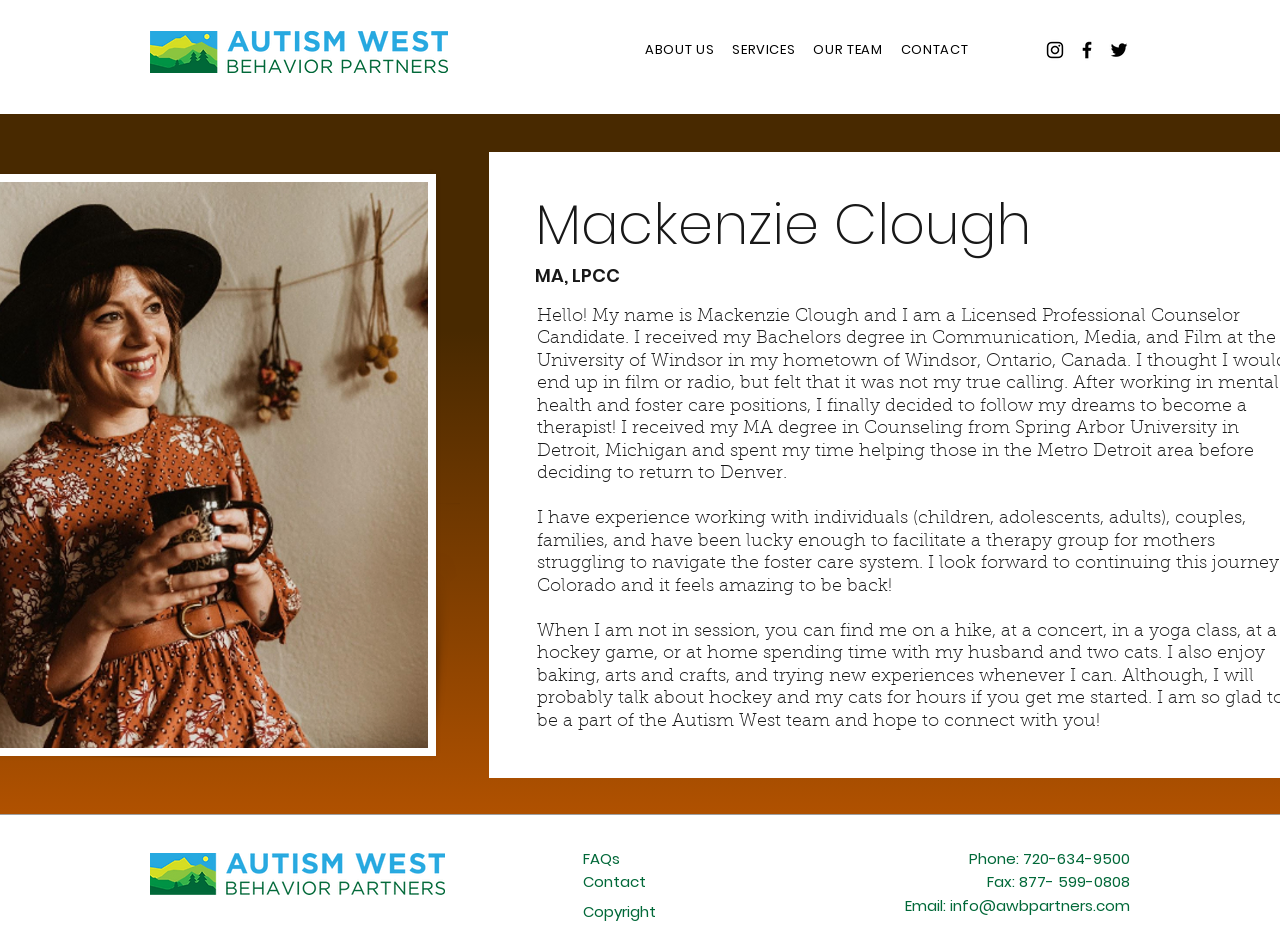Specify the bounding box coordinates of the area to click in order to execute this command: 'Call the phone number'. The coordinates should consist of four float numbers ranging from 0 to 1, and should be formatted as [left, top, right, bottom].

[0.799, 0.904, 0.883, 0.926]